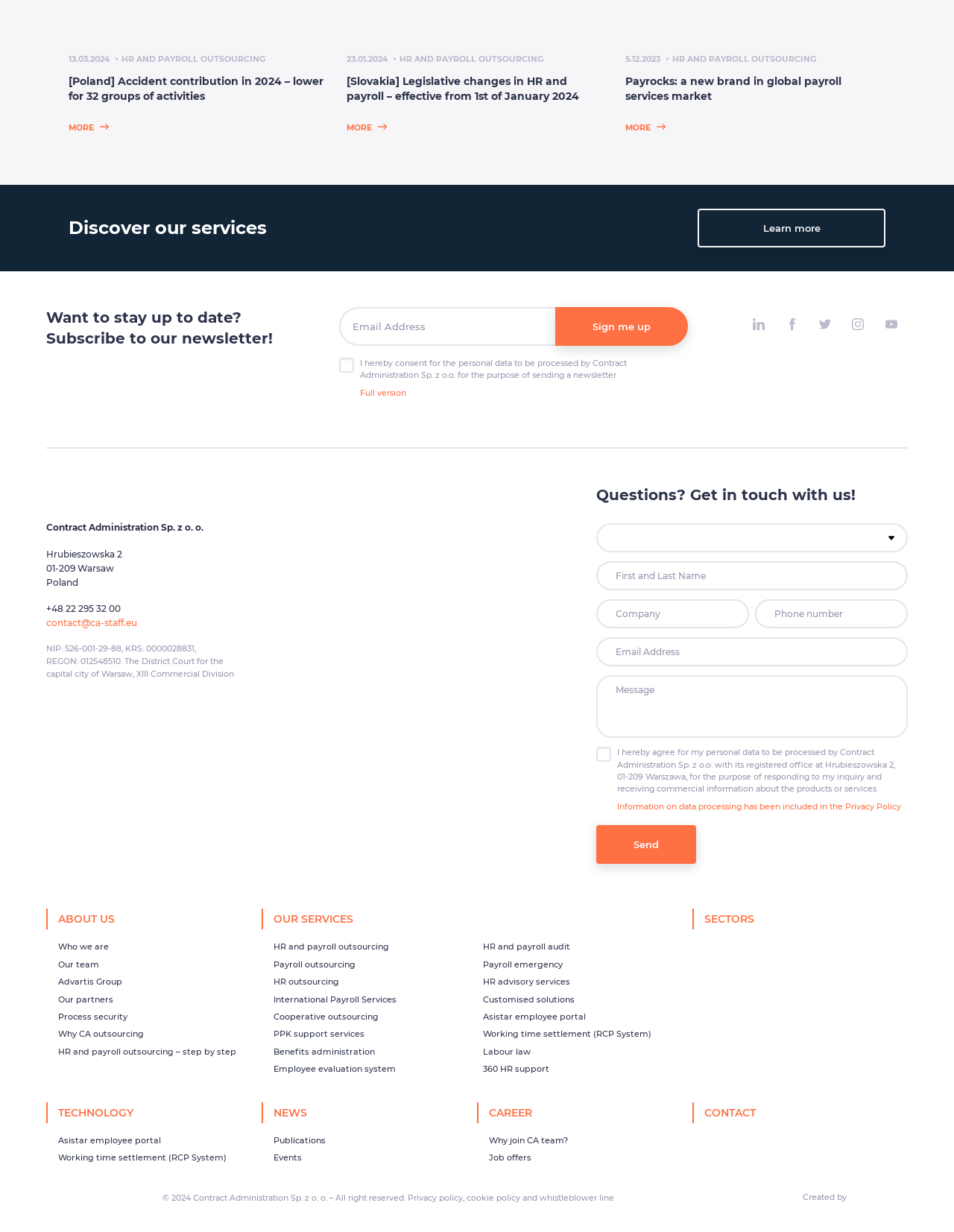Using the provided element description: "Twitter", determine the bounding box coordinates of the corresponding UI element in the screenshot.

None